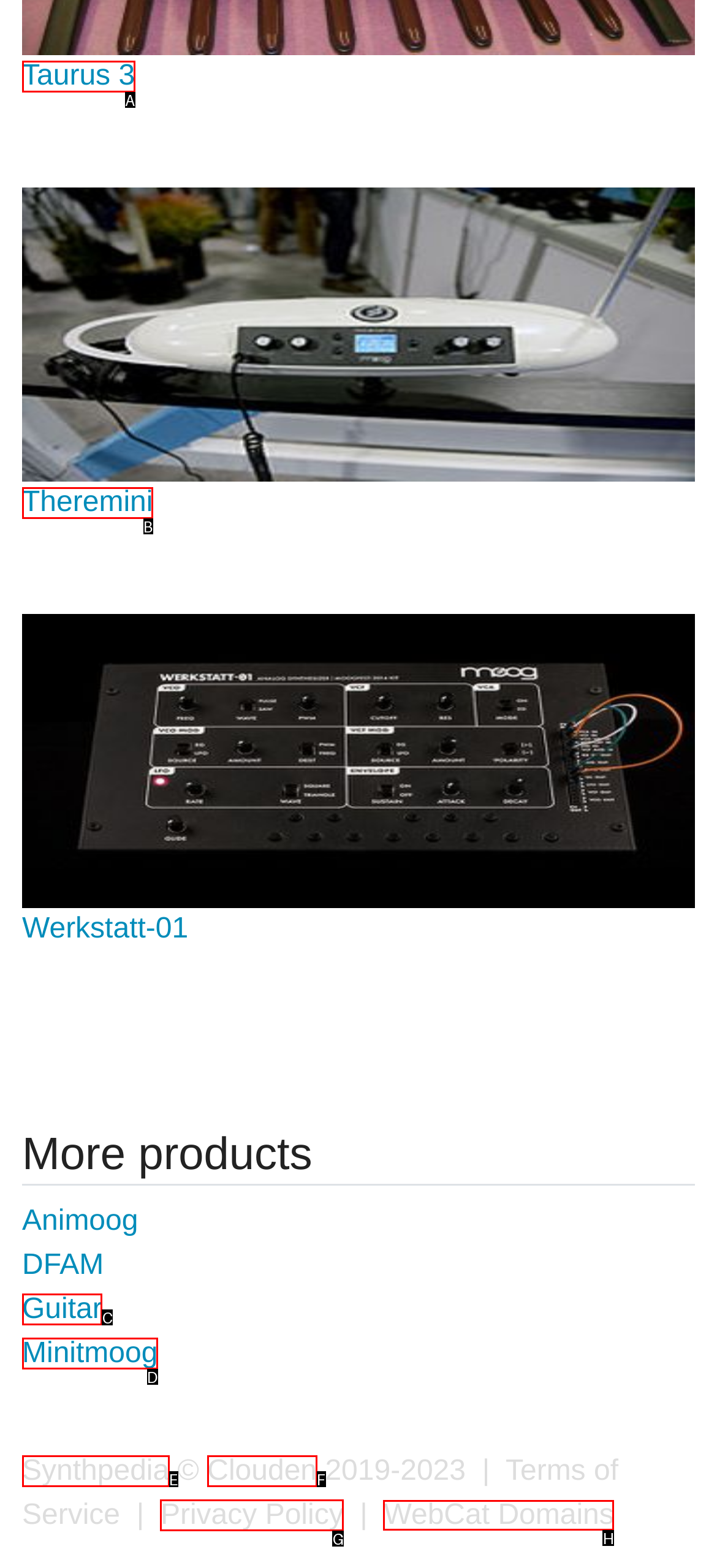Determine the HTML element to click for the instruction: Visit WebCat Domains.
Answer with the letter corresponding to the correct choice from the provided options.

H